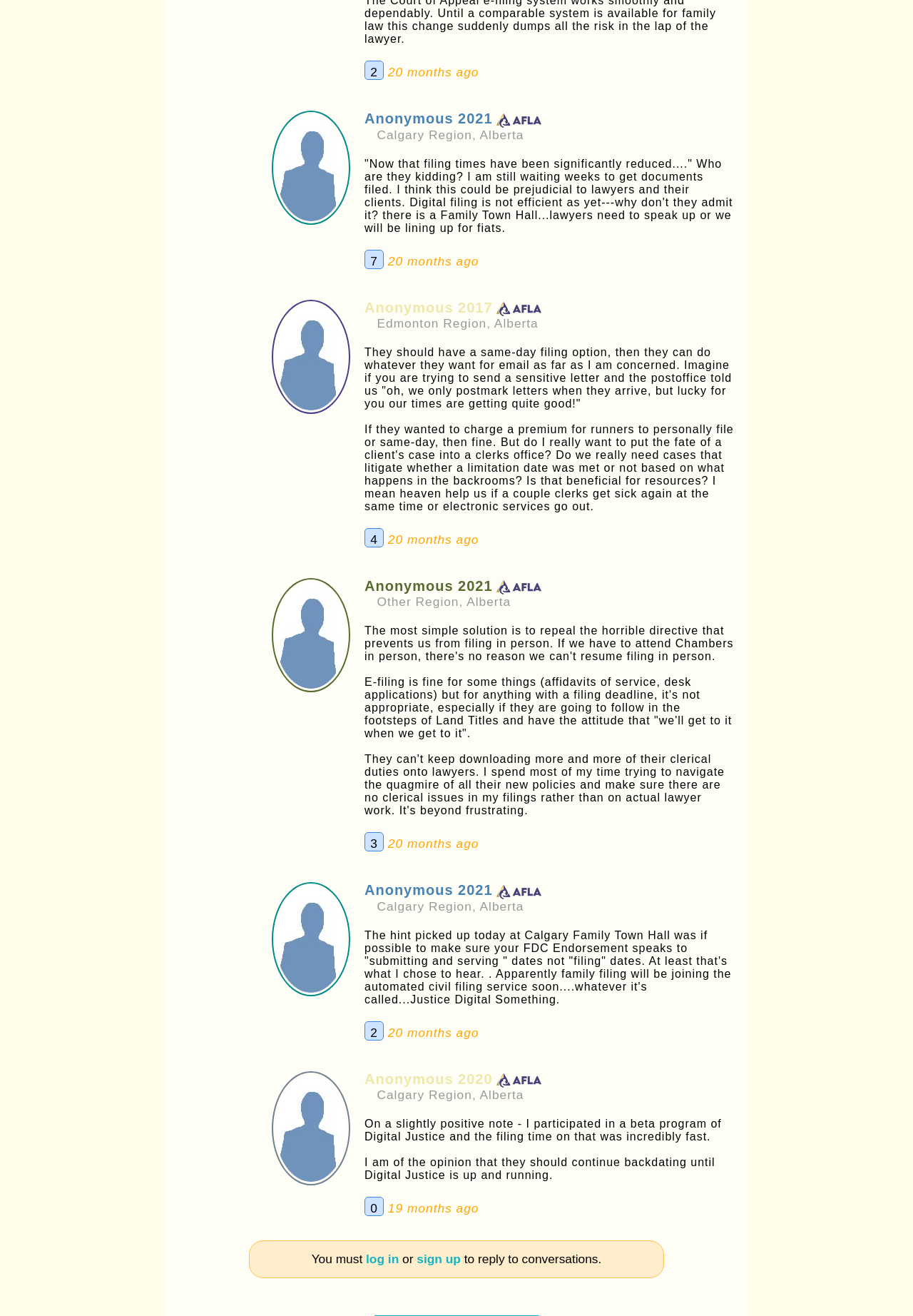Could you determine the bounding box coordinates of the clickable element to complete the instruction: "view the post from Anonymous 2020"? Provide the coordinates as four float numbers between 0 and 1, i.e., [left, top, right, bottom].

[0.391, 0.808, 0.812, 0.941]